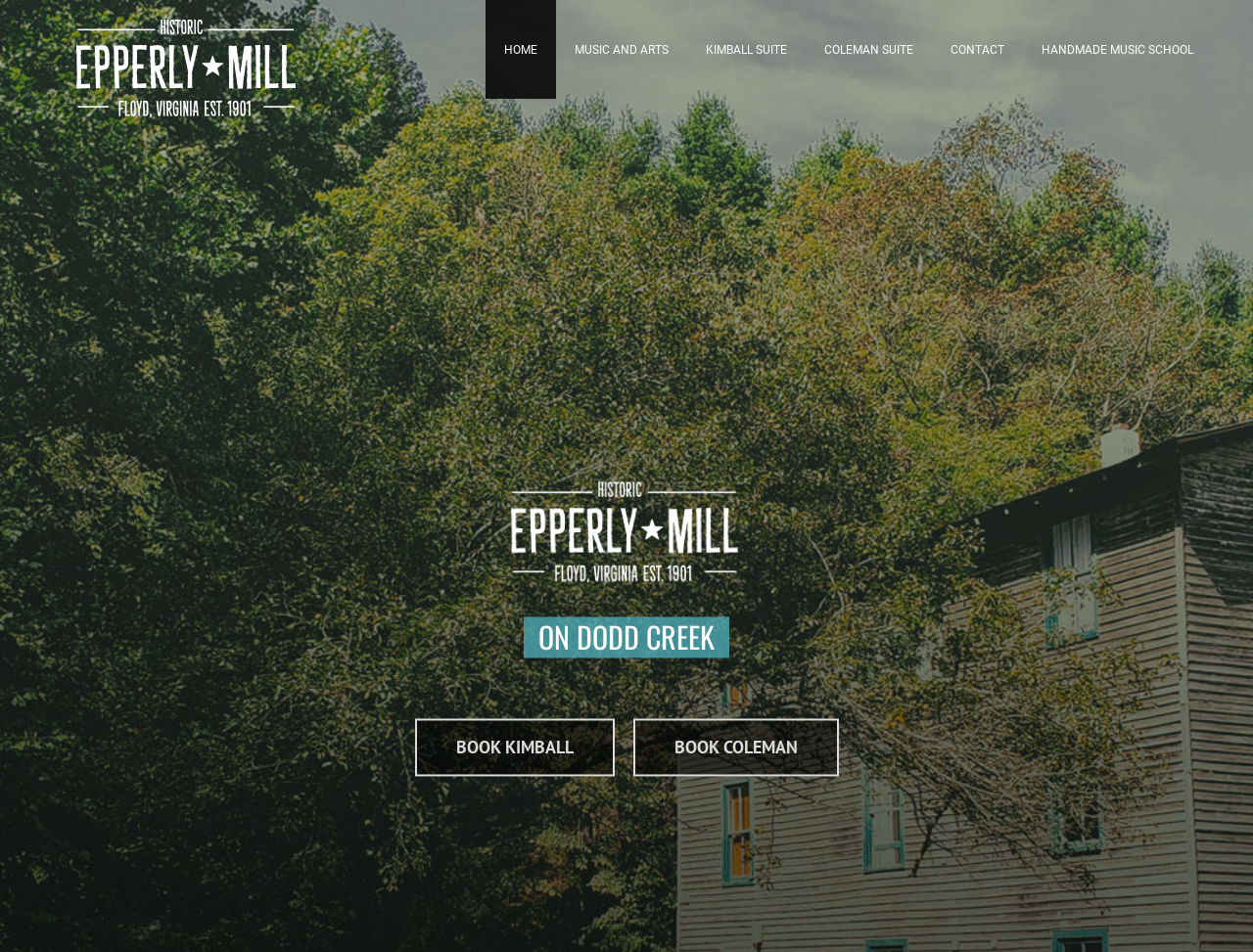Summarize the webpage in an elaborate manner.

The webpage is about Epperly Mill, an event venue, performance hall, and lodging space located in an historic mill in Floyd, Virginia. At the top left corner, there is a logo of Epperly Mill, which is also a clickable link. 

To the right of the logo, there is a main menu navigation bar that spans almost the entire width of the page. The menu consists of seven links: HOME, MUSIC AND ARTS, KIMBALL SUITE, COLEMAN SUITE, CONTACT, and HANDMADE MUSIC SCHOOL. 

Below the navigation bar, there are two headings. The first heading is empty, but the second heading reads "COMFORT & PEACE". 

Further down the page, there are two call-to-action links: "BOOK KIMBALL" and "BOOK COLEMAN", which are positioned side by side, with "BOOK KIMBALL" on the left and "BOOK COLEMAN" on the right.